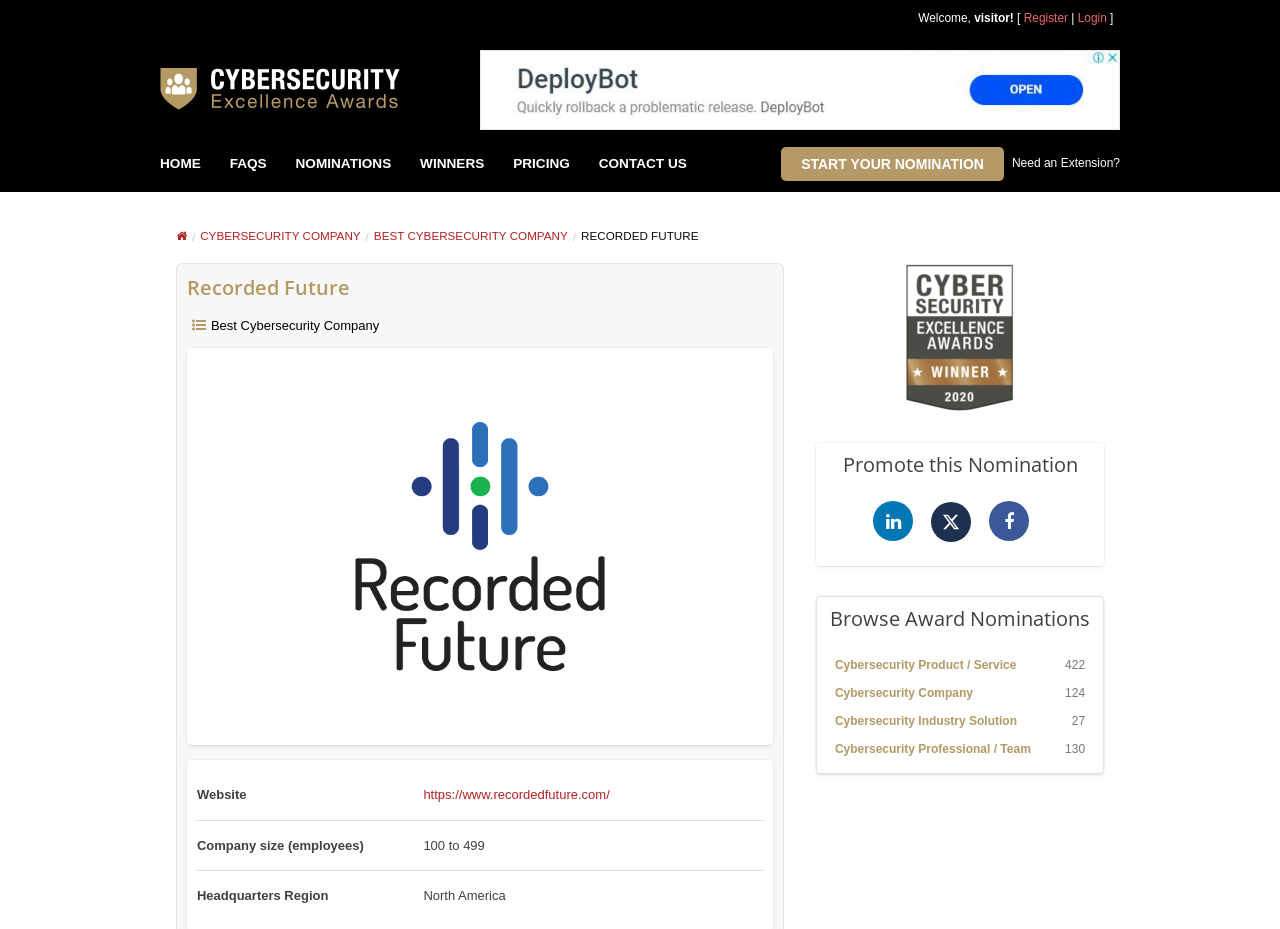Convey a detailed summary of the webpage, mentioning all key elements.

This webpage is about the Cybersecurity Excellence Awards, with a focus on Recorded Future, a cybersecurity company. At the top of the page, there is a logo image and a welcome message with options to register or log in. Below this, there is a prominent link to the Cybersecurity Excellence Awards, accompanied by an image.

The main navigation menu is located on the left side of the page, with links to various sections such as Home, FAQs, Nominations, Winners, Pricing, and Contact Us. On the right side of the page, there is a call-to-action button to start a nomination.

In the middle of the page, there is a section with a heading "Recorded Future" and a link to "Best Cybersecurity Company". Below this, there is a table with social media links and a layout table with a grid of cells containing information about the company, such as its website, company size, and headquarters region.

Further down the page, there are sections to promote a nomination and browse award nominations, with links to various categories such as Cybersecurity Product/Service, Cybersecurity Company, Cybersecurity Industry Solution, and Cybersecurity Professional/Team. There are also several icons and images scattered throughout the page, including a breadcrumbs navigation menu at the top.